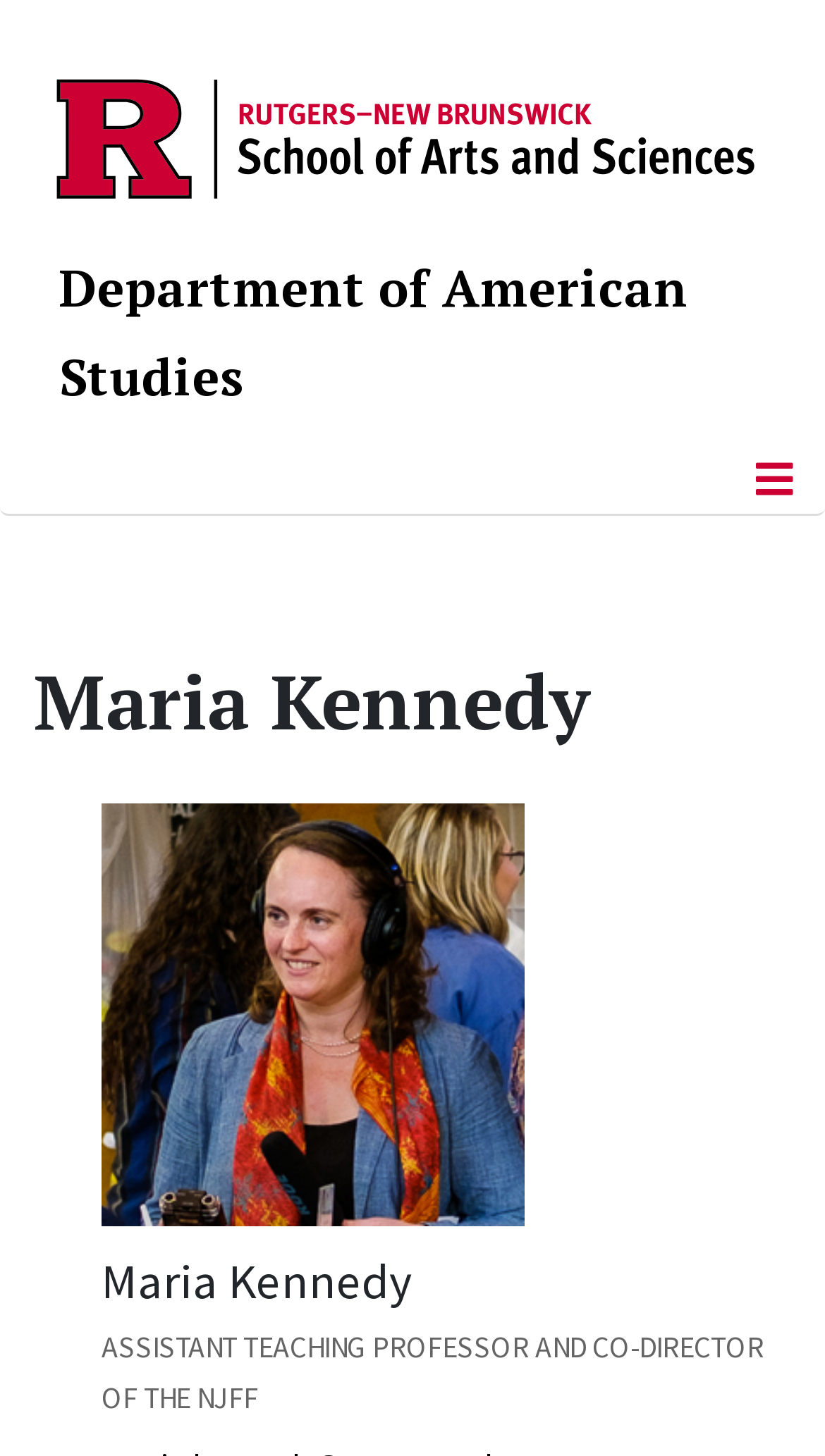Is the navigation menu expanded?
Using the screenshot, give a one-word or short phrase answer.

No